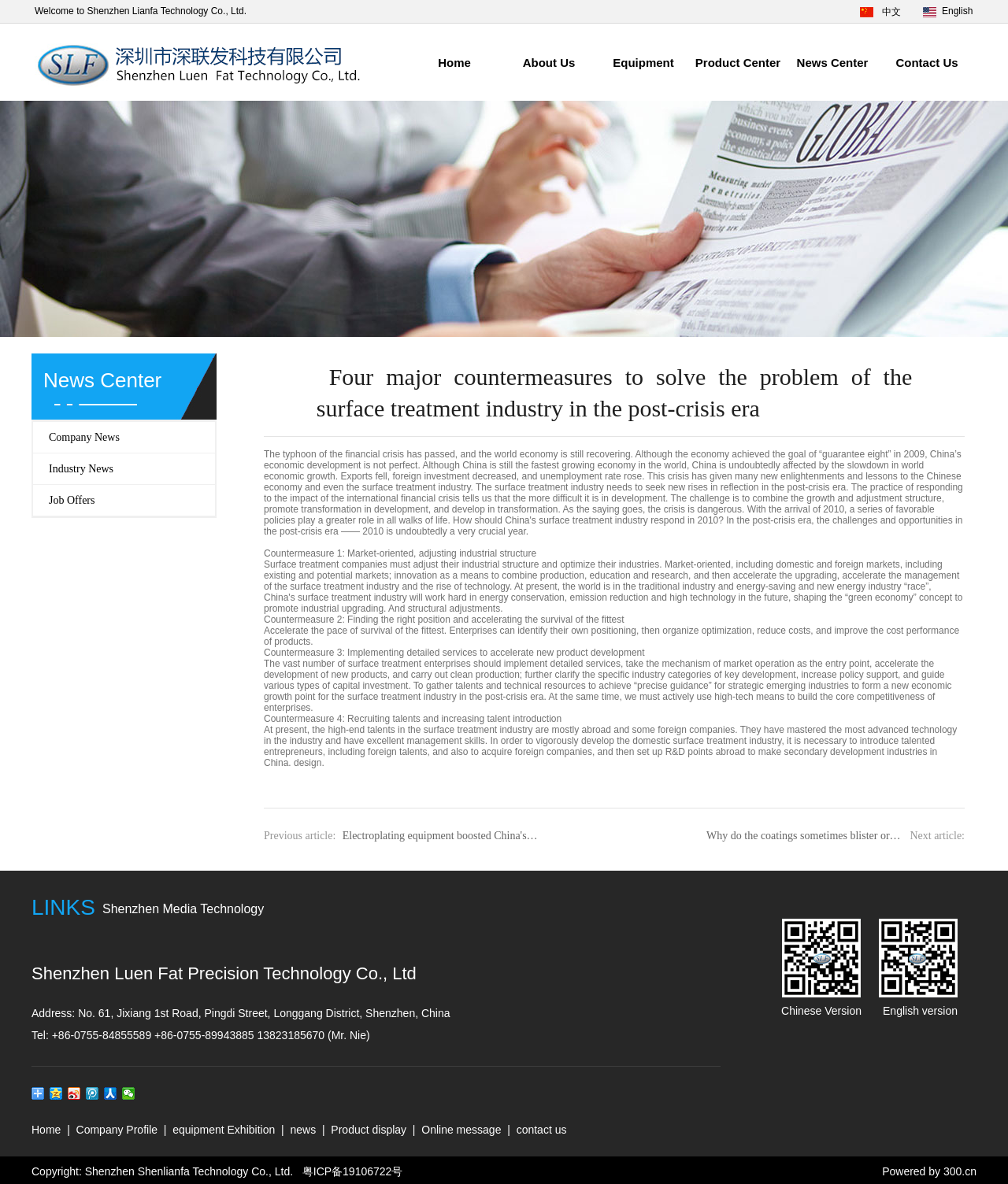Find the bounding box coordinates of the area that needs to be clicked in order to achieve the following instruction: "Go to Home page". The coordinates should be specified as four float numbers between 0 and 1, i.e., [left, top, right, bottom].

[0.404, 0.02, 0.498, 0.086]